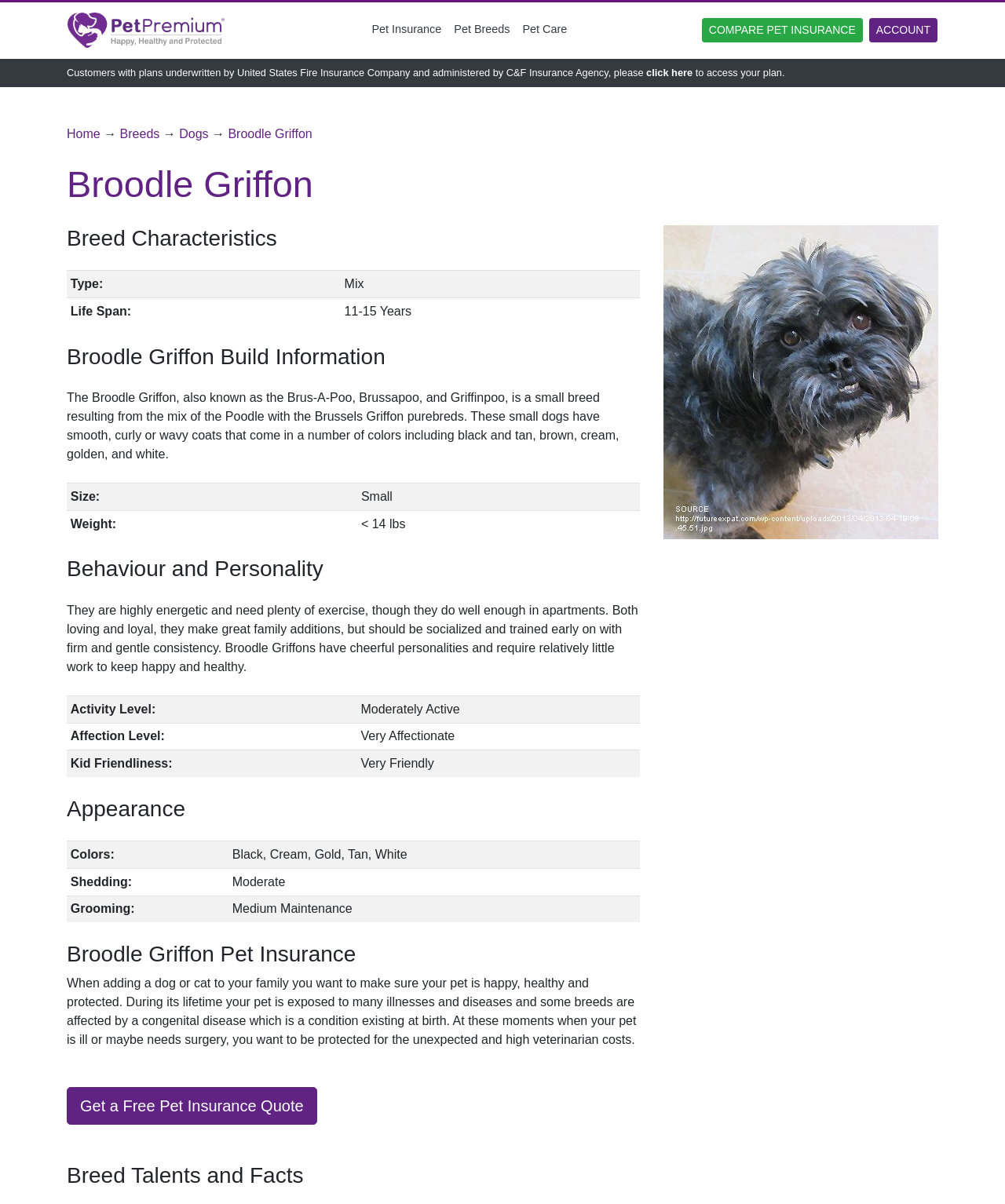Specify the bounding box coordinates for the region that must be clicked to perform the given instruction: "Compare this breed".

[0.698, 0.015, 0.858, 0.035]